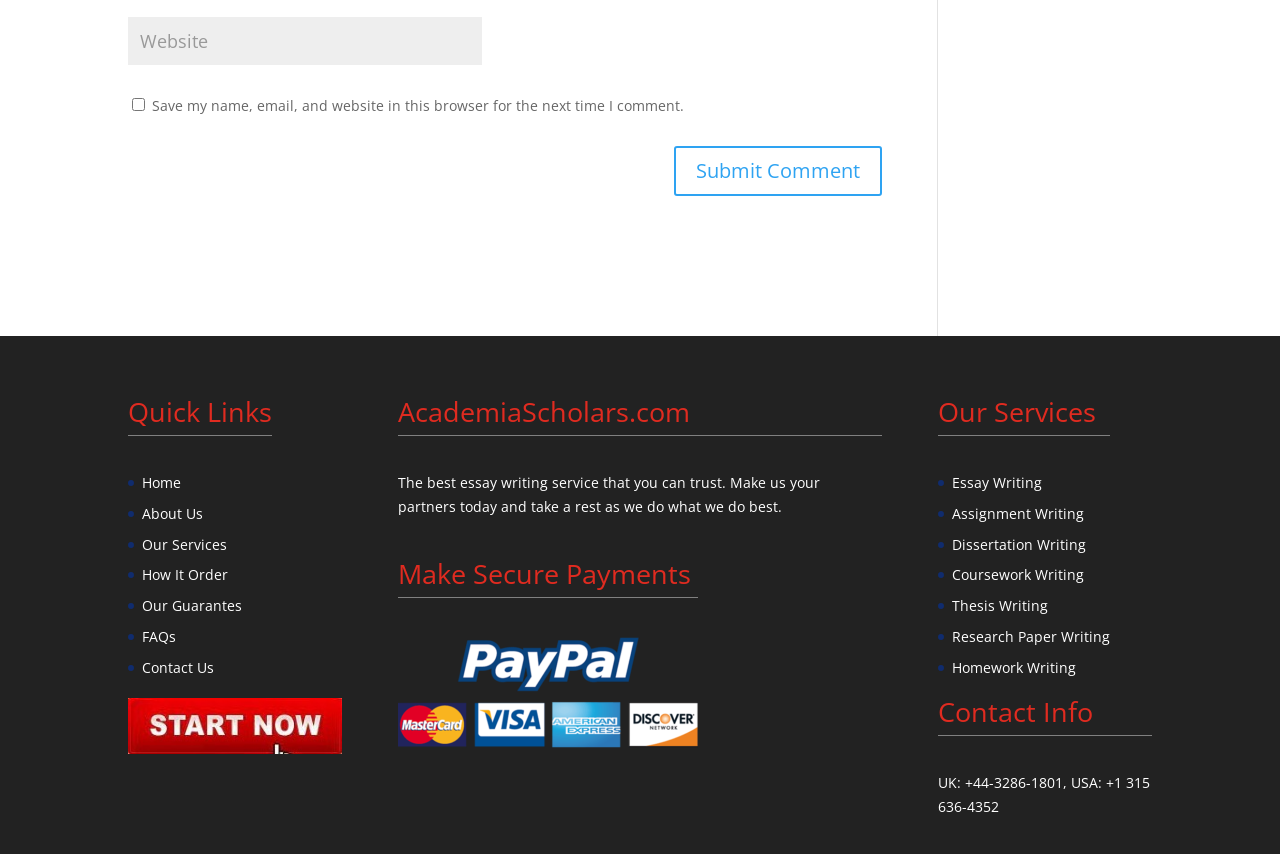Please determine the bounding box coordinates of the element to click on in order to accomplish the following task: "Visit the Peanut Leadership Academy Class XIII hosts first session page". Ensure the coordinates are four float numbers ranging from 0 to 1, i.e., [left, top, right, bottom].

None